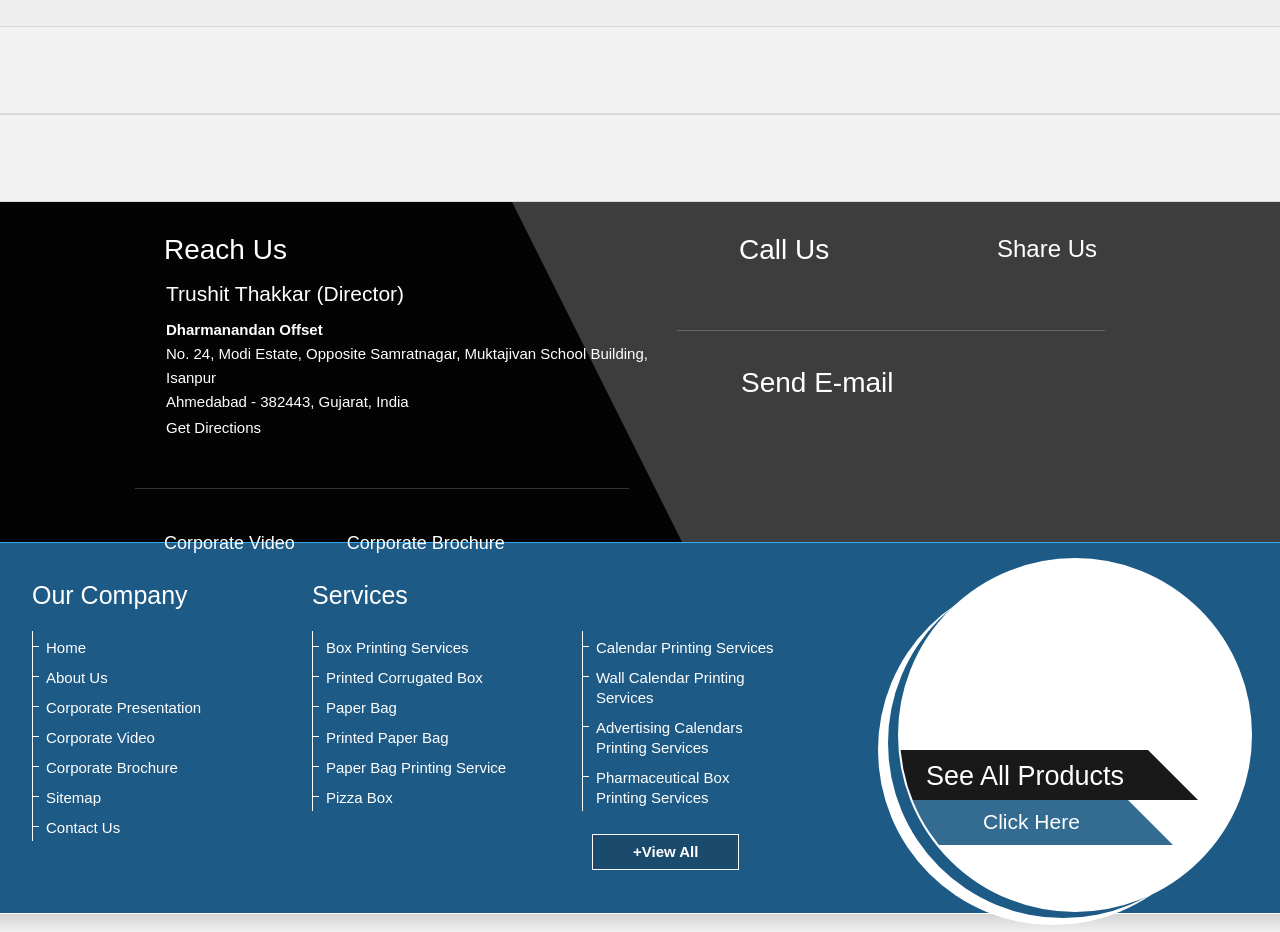Give a succinct answer to this question in a single word or phrase: 
What is the 'Corporate Video' link for?

To watch the company's corporate video